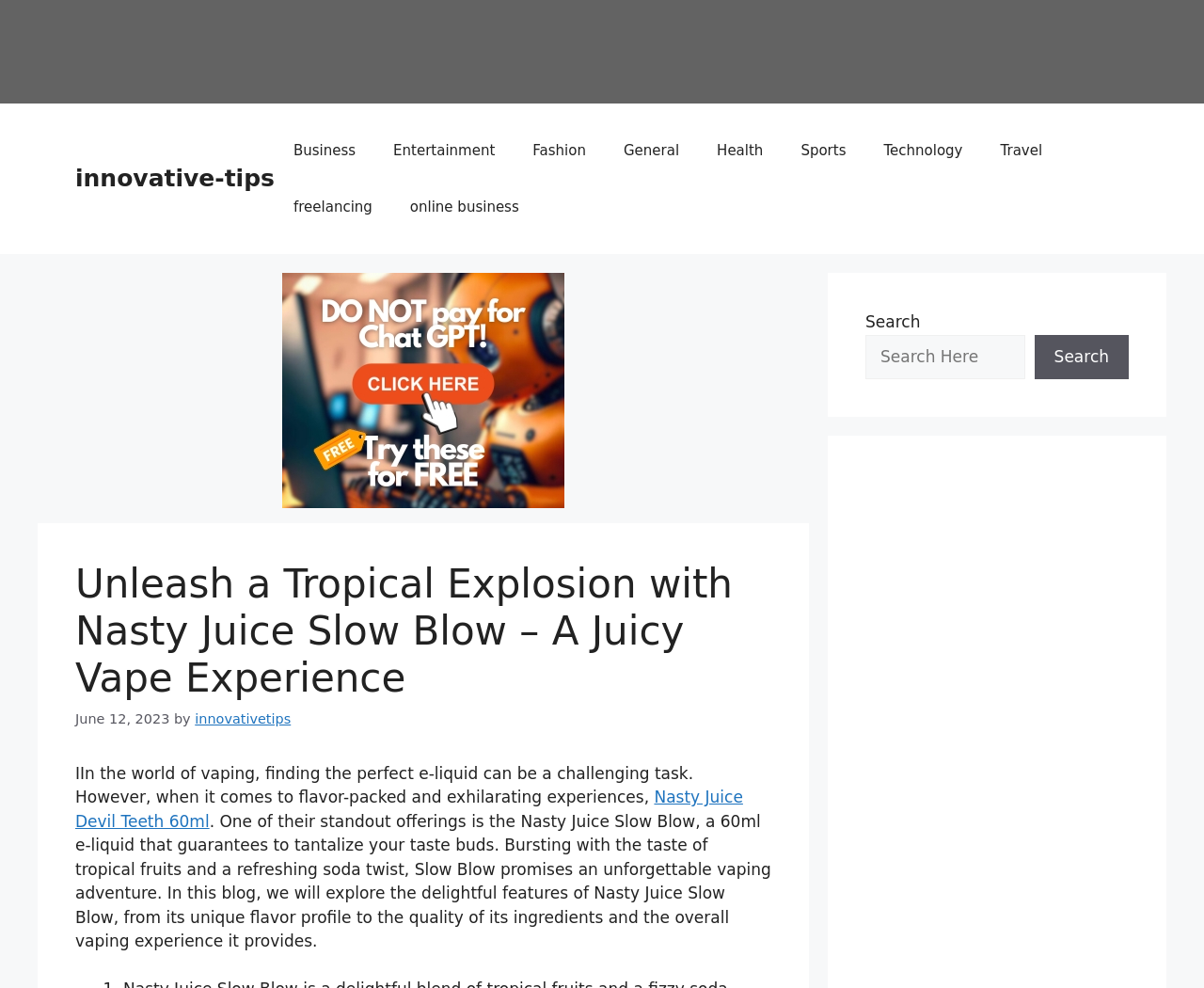What is the size of the Nasty Juice Slow Blow e-liquid?
Look at the screenshot and give a one-word or phrase answer.

60ml